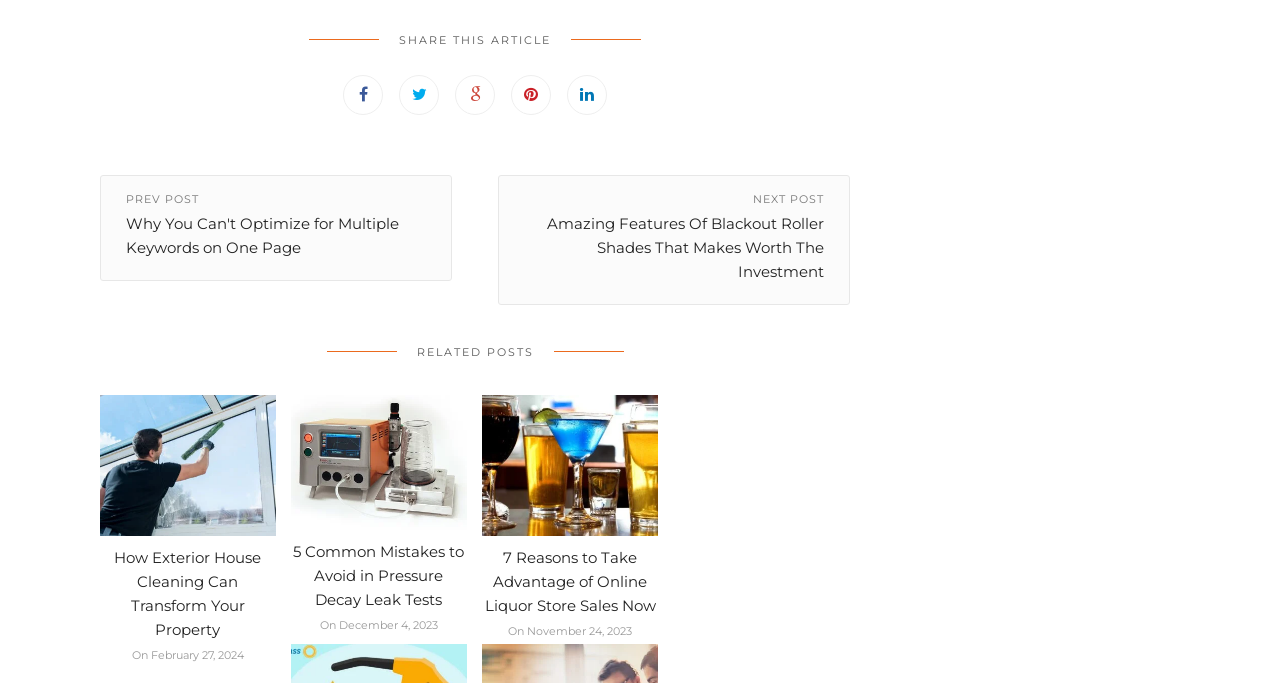Highlight the bounding box coordinates of the element that should be clicked to carry out the following instruction: "Learn about 5 Common Mistakes to Avoid in Pressure Decay Leak Tests". The coordinates must be given as four float numbers ranging from 0 to 1, i.e., [left, top, right, bottom].

[0.228, 0.663, 0.365, 0.689]